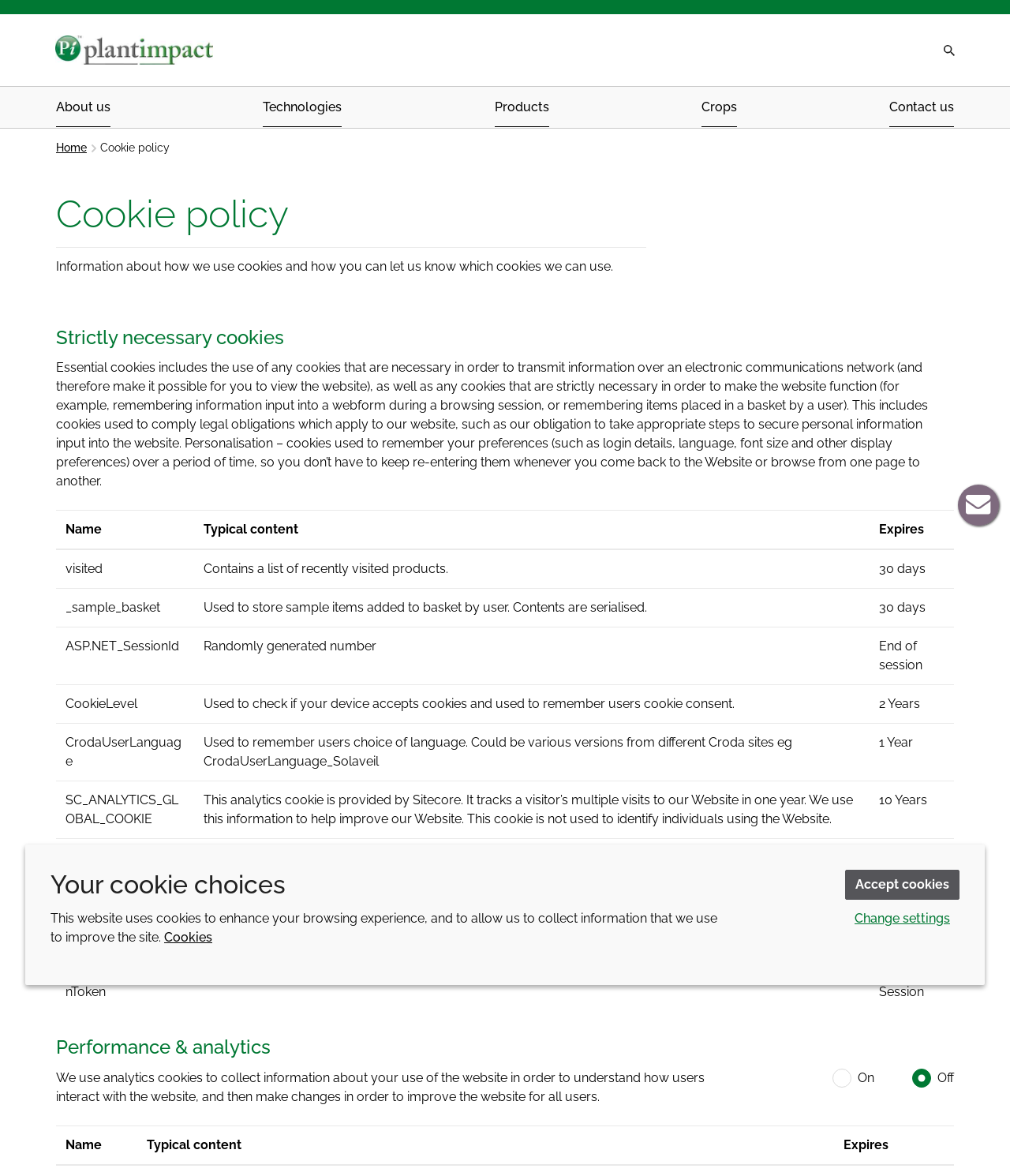What is the purpose of the cookie 'visited'?
Please respond to the question with a detailed and thorough explanation.

According to the table under the 'Strictly necessary cookies' section, the cookie 'visited' is used to store a list of recently visited products, and it expires in 30 days.